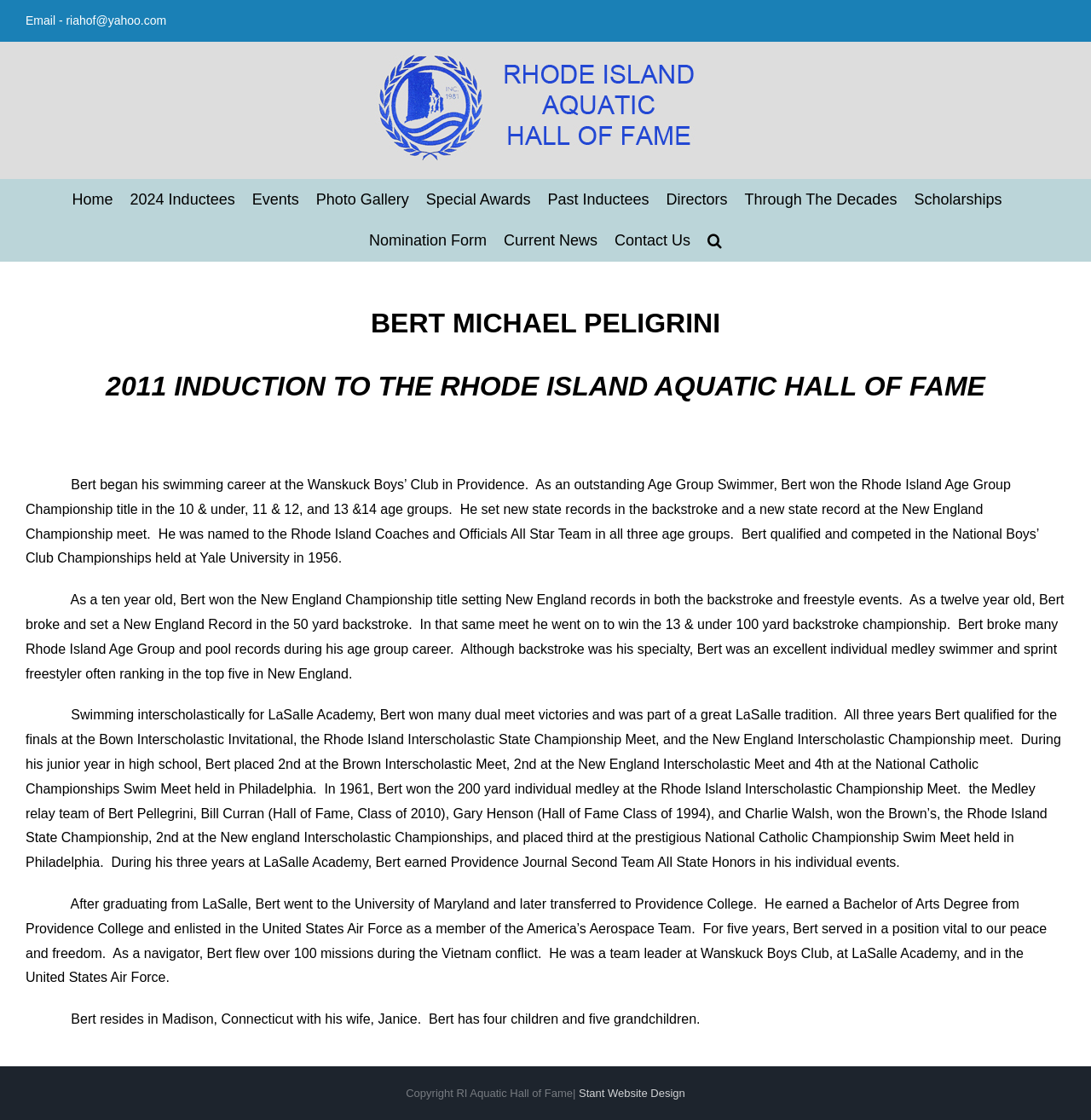Identify the bounding box coordinates of the section to be clicked to complete the task described by the following instruction: "Search for something". The coordinates should be four float numbers between 0 and 1, formatted as [left, top, right, bottom].

[0.648, 0.196, 0.662, 0.233]